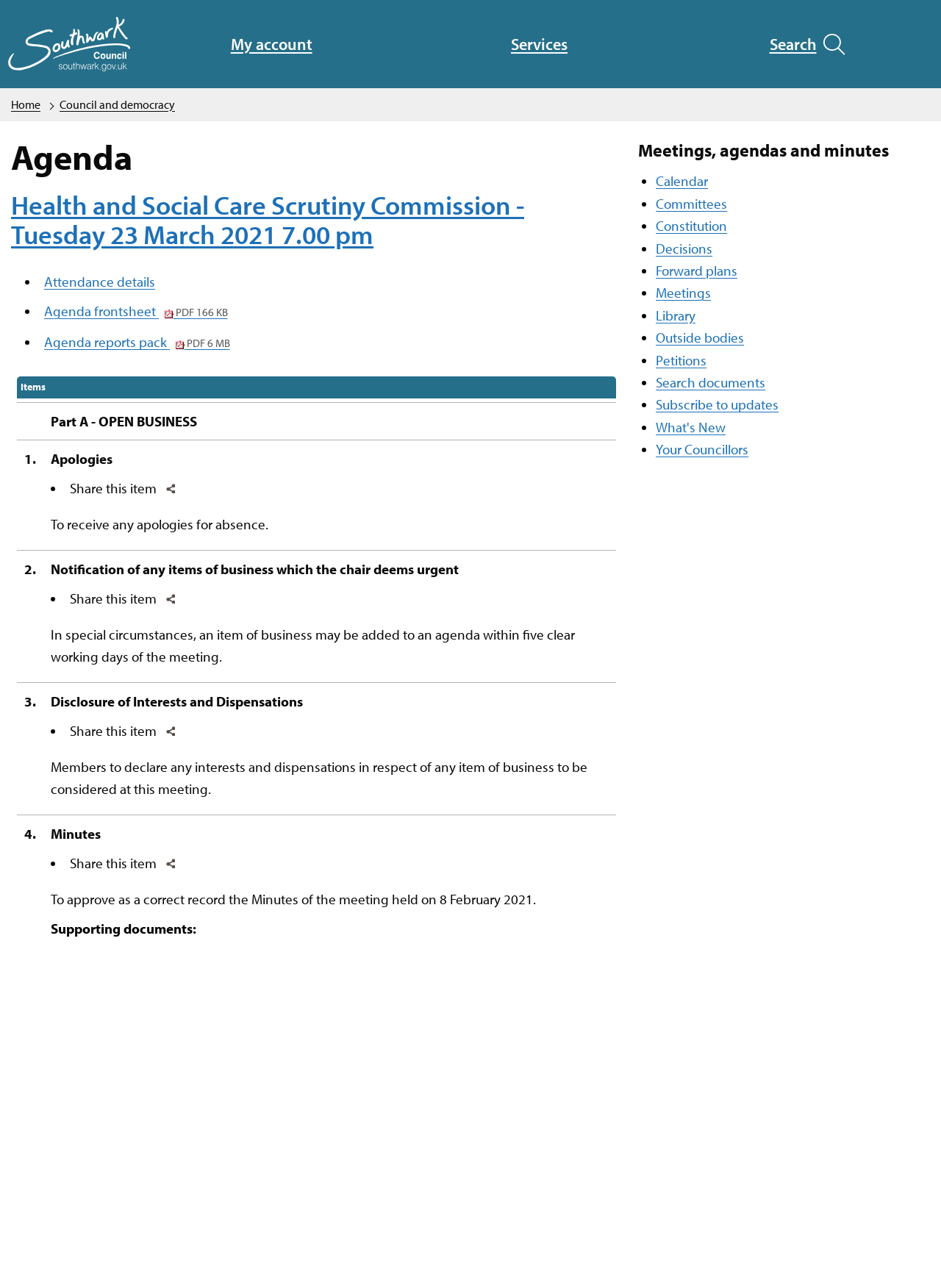Mark the bounding box of the element that matches the following description: "What's New".

[0.697, 0.325, 0.771, 0.338]